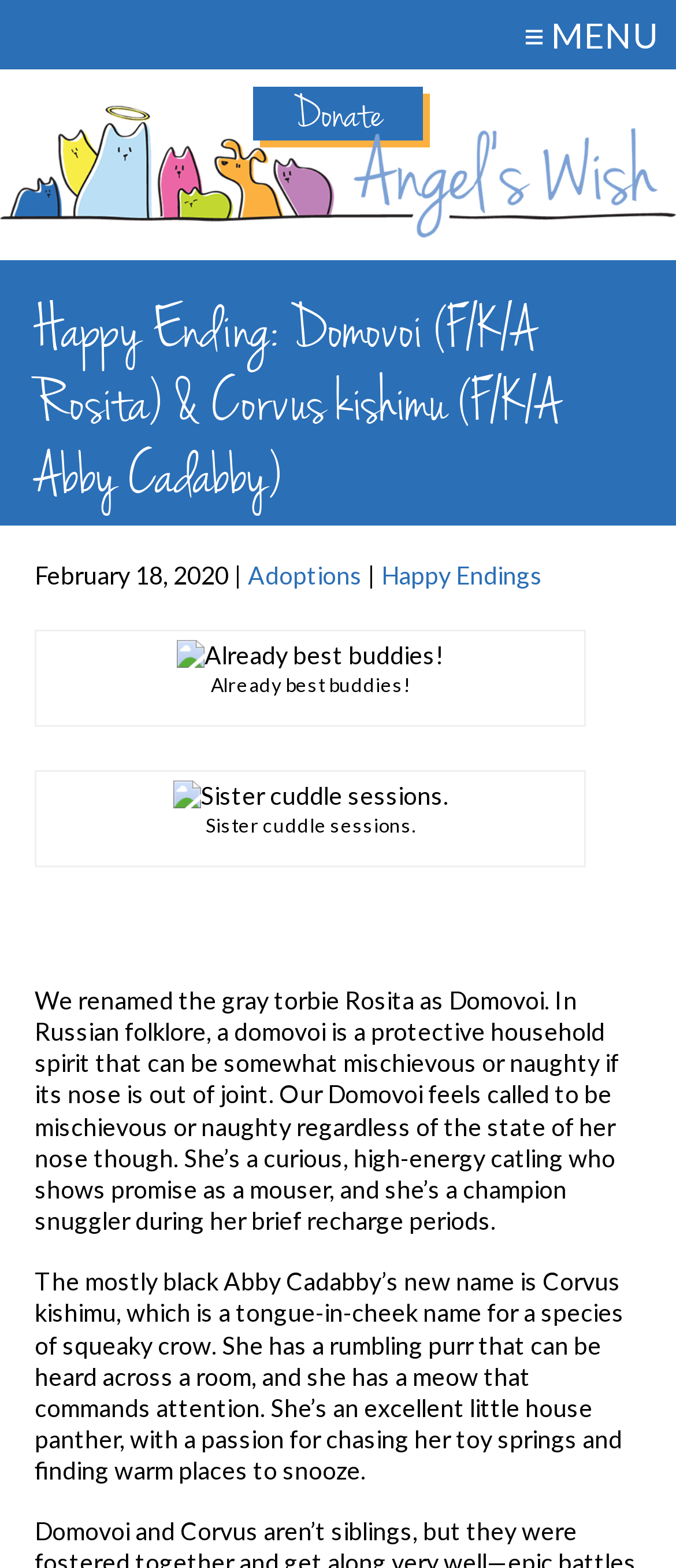What is the name of the cat previously known as Rosita?
Please provide a comprehensive answer based on the contents of the image.

Based on the webpage content, it is mentioned that 'We renamed the gray torbie Rosita as Domovoi.' Therefore, the name of the cat previously known as Rosita is Domovoi.